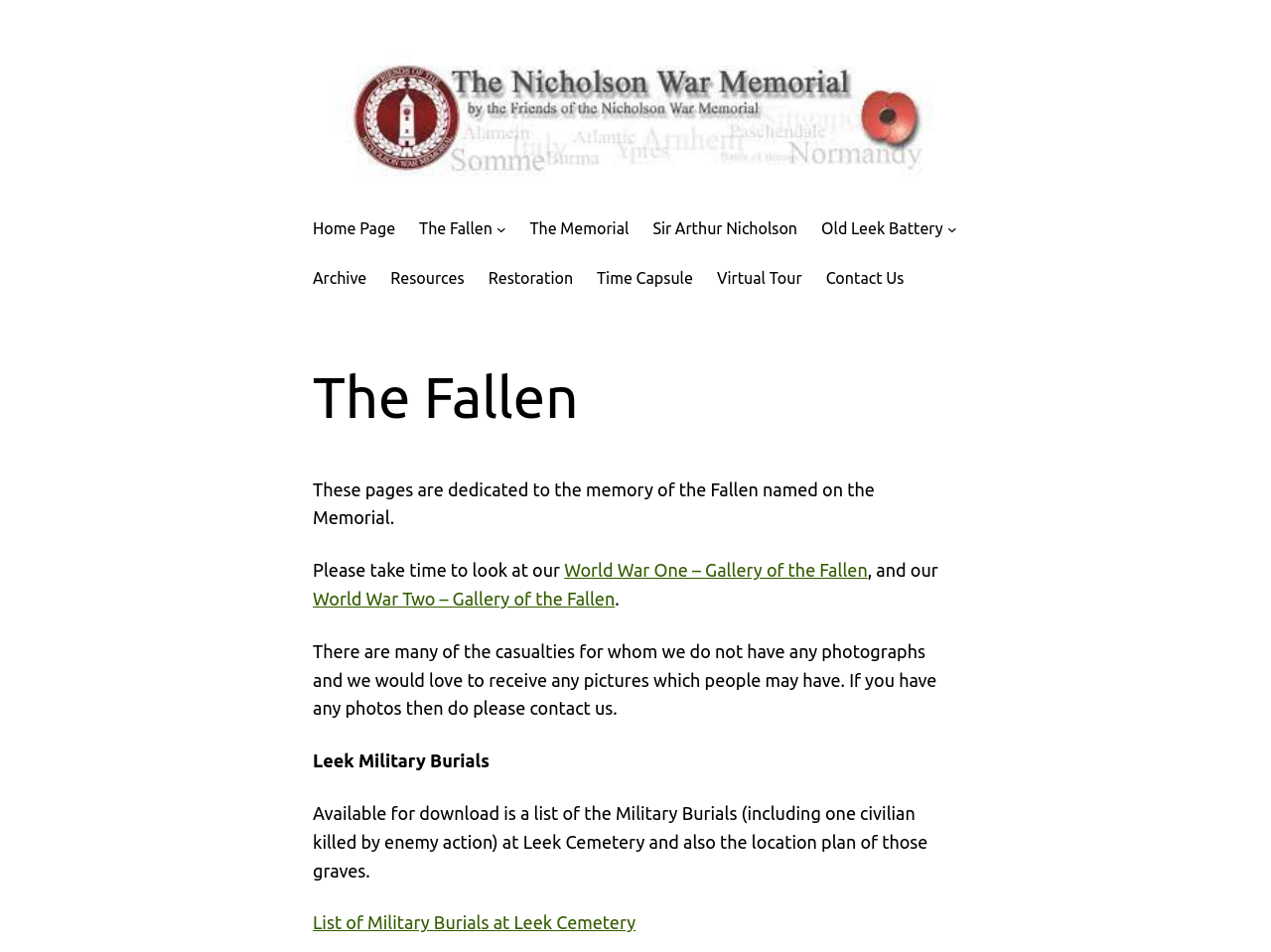Please provide a comprehensive response to the question below by analyzing the image: 
What is the website asking visitors to do if they have photos of the fallen soldiers?

The website is asking visitors to contact them if they have any photos of the fallen soldiers, as mentioned in the sentence 'If you have any photos then do please contact us.' This suggests that the website is interested in collecting and sharing more information and photos about the fallen soldiers.